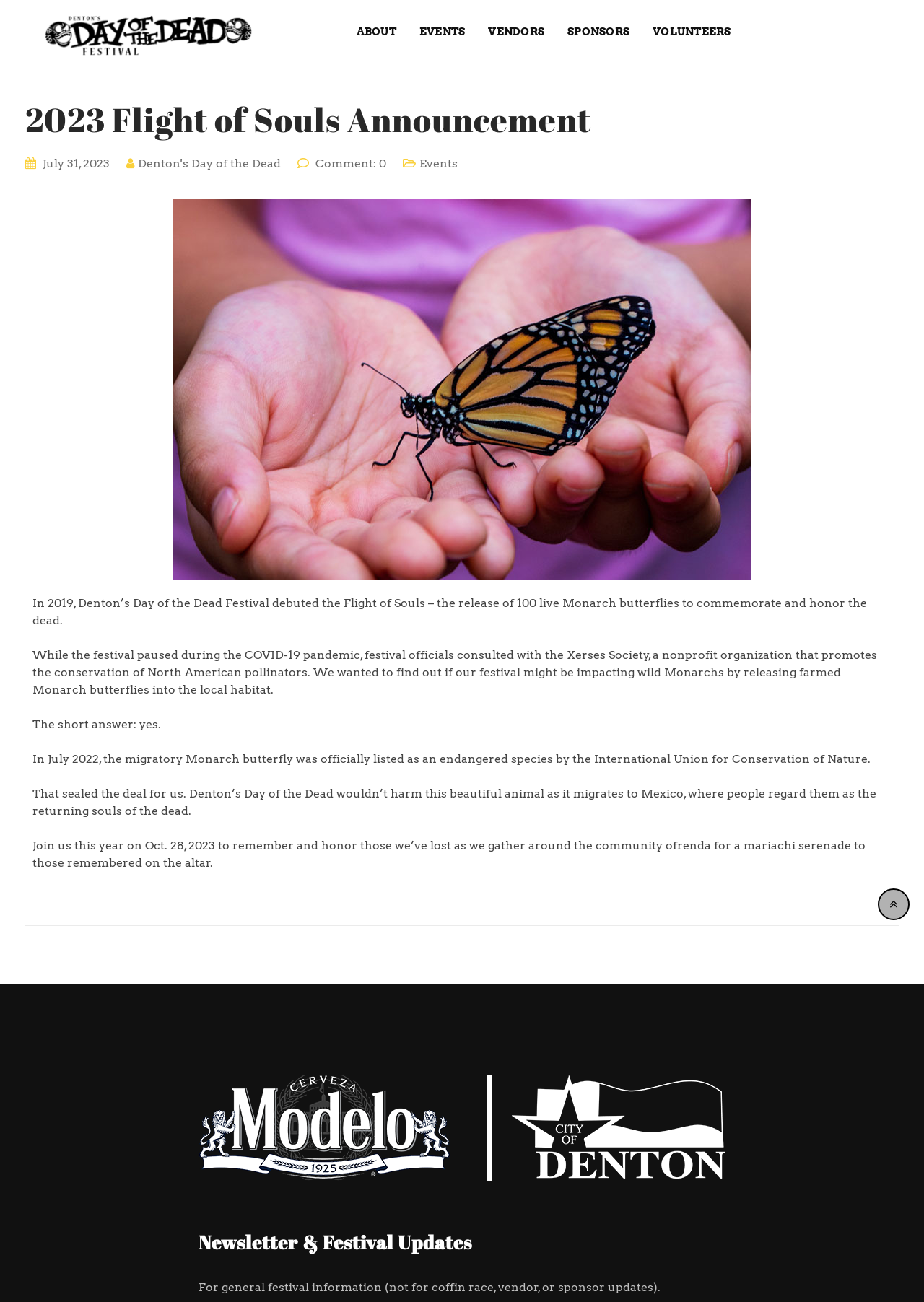Select the bounding box coordinates of the element I need to click to carry out the following instruction: "Click on VENDORS".

[0.518, 0.0, 0.6, 0.049]